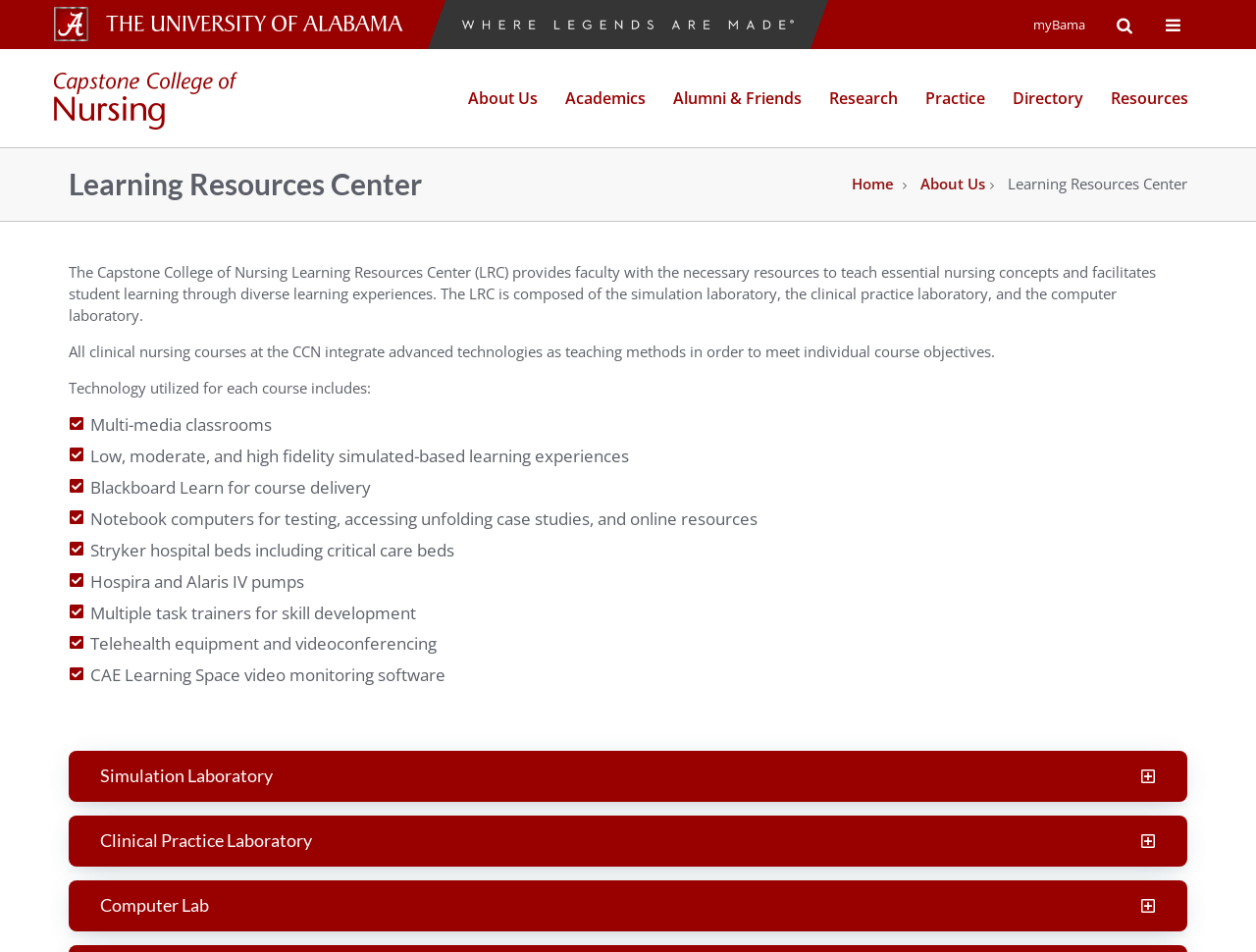What is the text of the webpage's headline?

Learning Resources Center